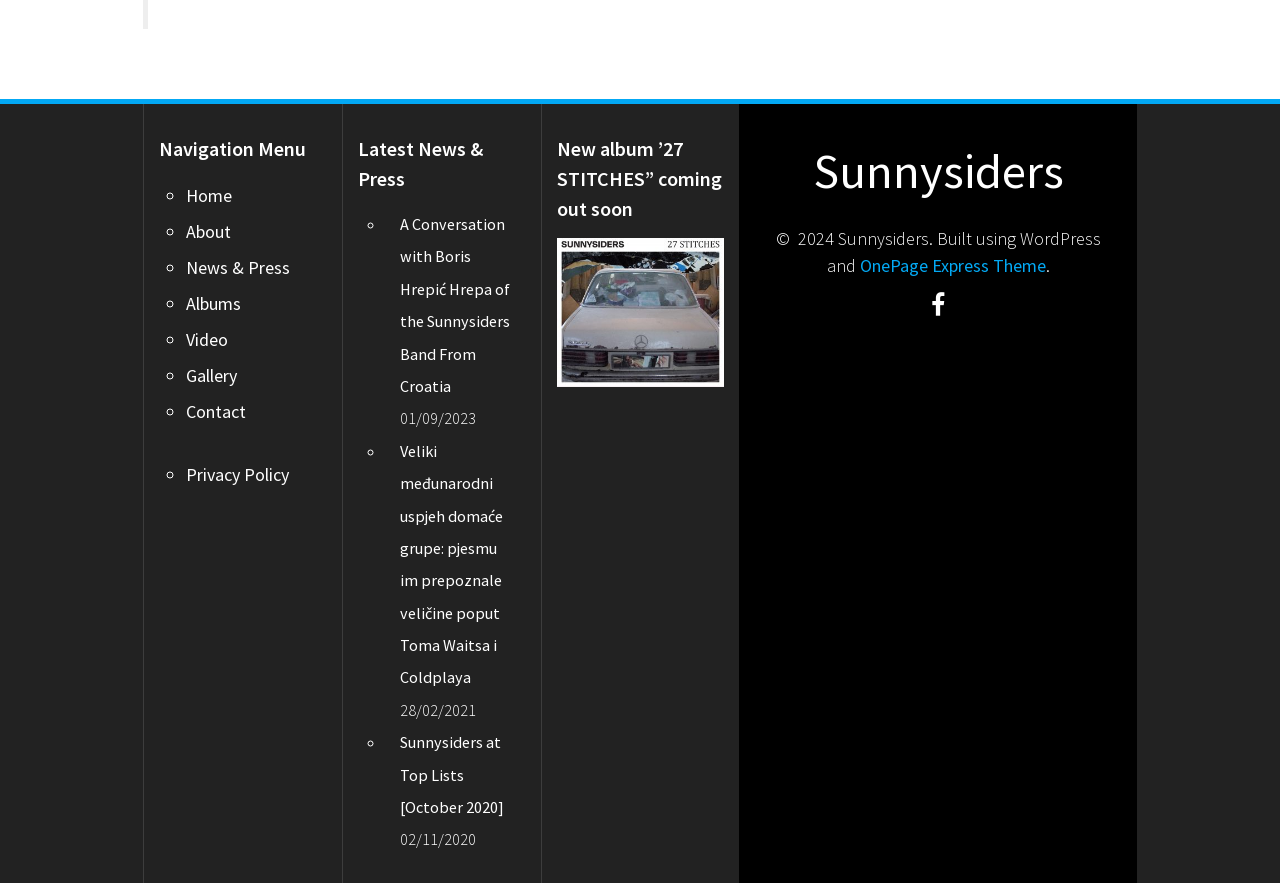Determine the coordinates of the bounding box that should be clicked to complete the instruction: "Click on the 'OnePage Express Theme' link". The coordinates should be represented by four float numbers between 0 and 1: [left, top, right, bottom].

[0.672, 0.287, 0.817, 0.313]